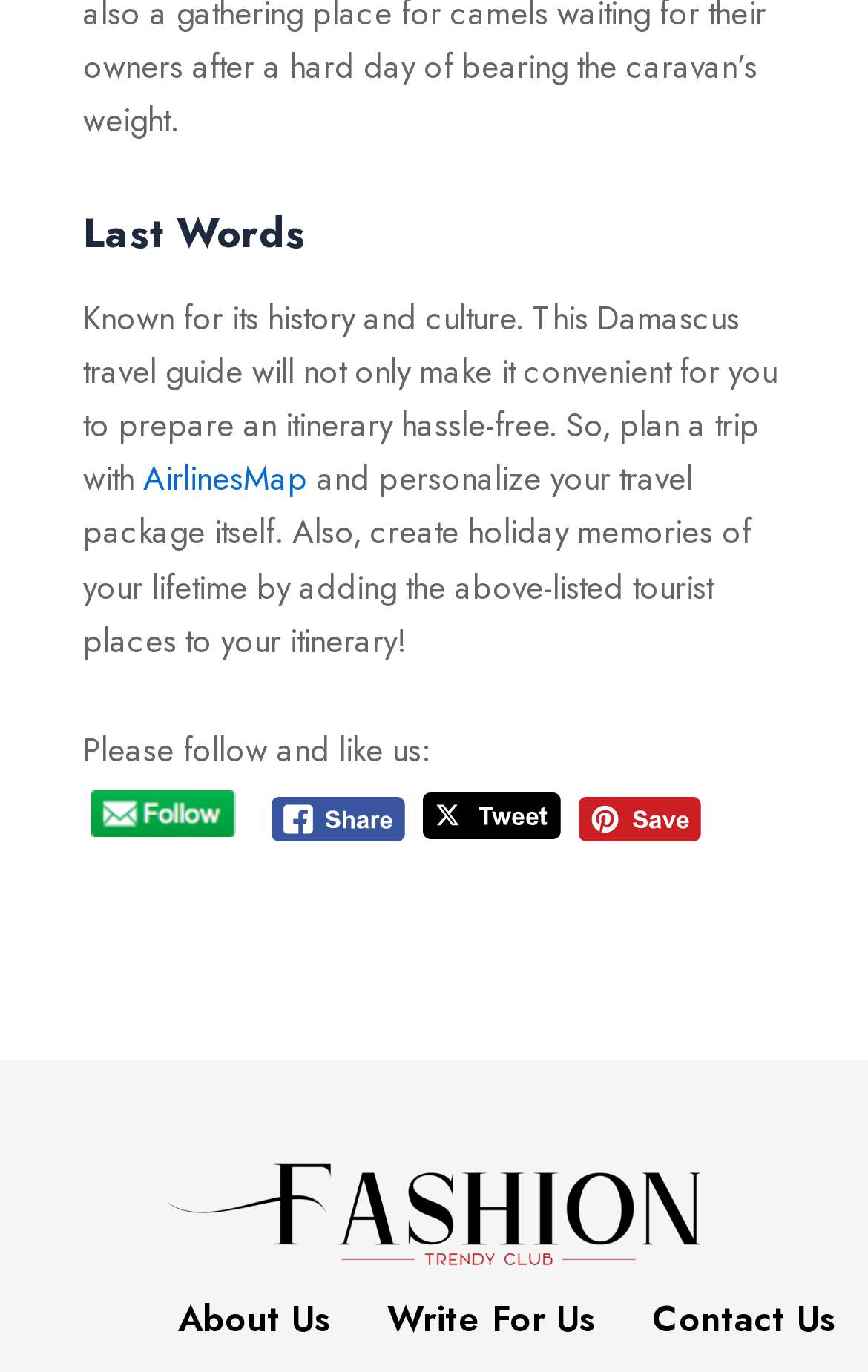Find the bounding box coordinates of the clickable element required to execute the following instruction: "Contact Us". Provide the coordinates as four float numbers between 0 and 1, i.e., [left, top, right, bottom].

[0.751, 0.948, 0.962, 0.977]